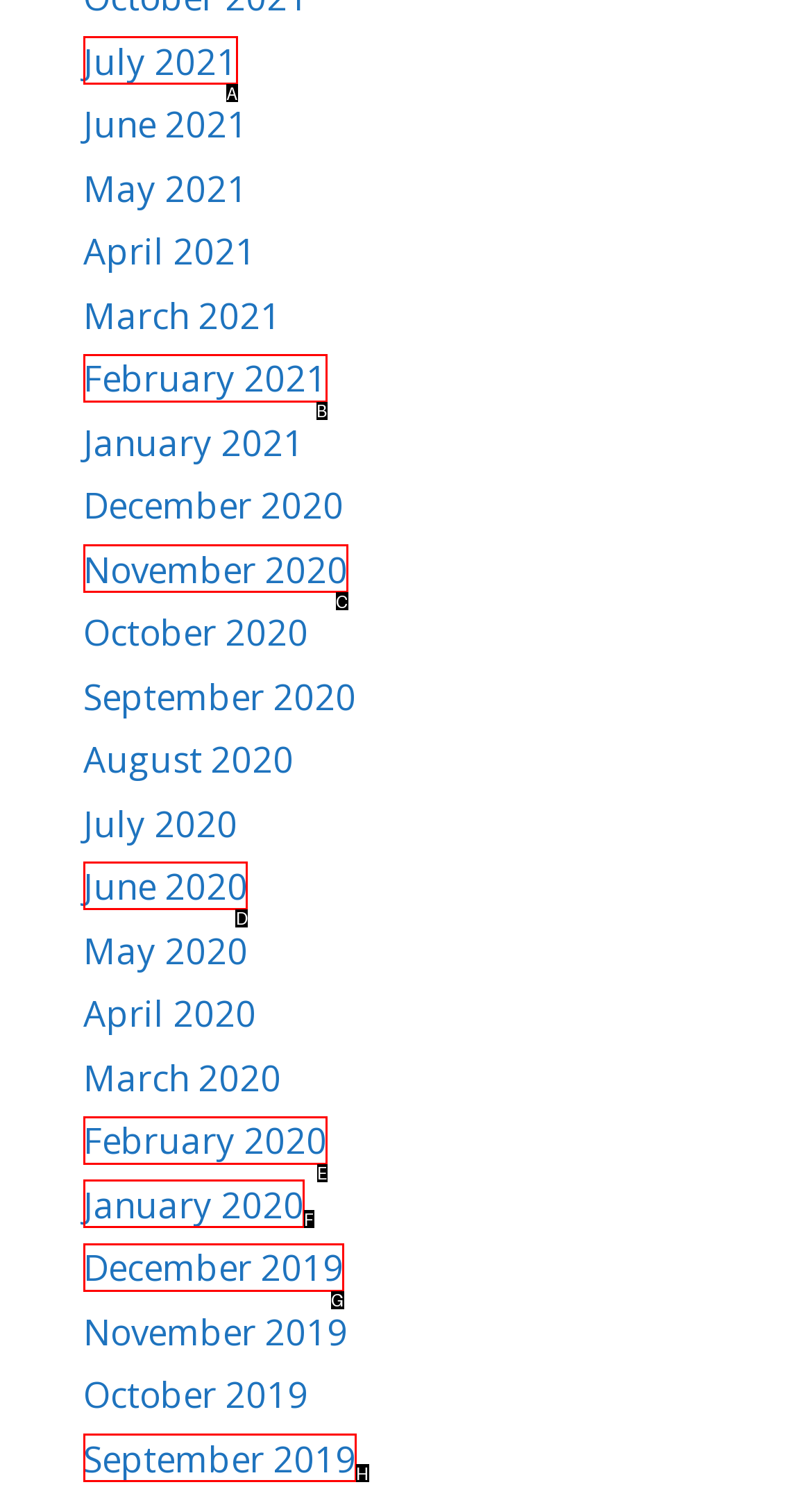Which HTML element should be clicked to complete the task: view June 2020? Answer with the letter of the corresponding option.

D